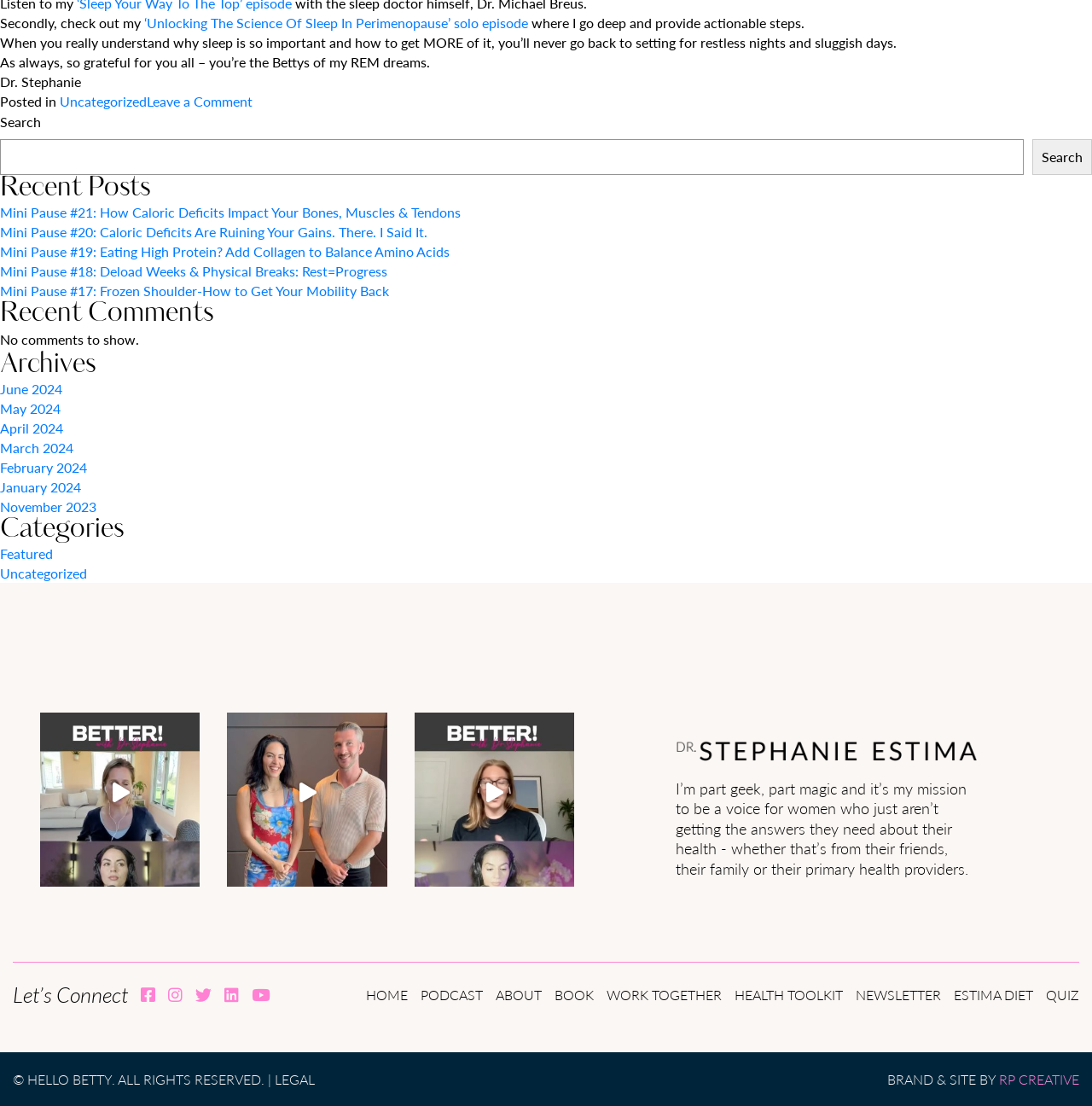Identify the coordinates of the bounding box for the element described below: "Uncategorized". Return the coordinates as four float numbers between 0 and 1: [left, top, right, bottom].

[0.055, 0.082, 0.134, 0.1]